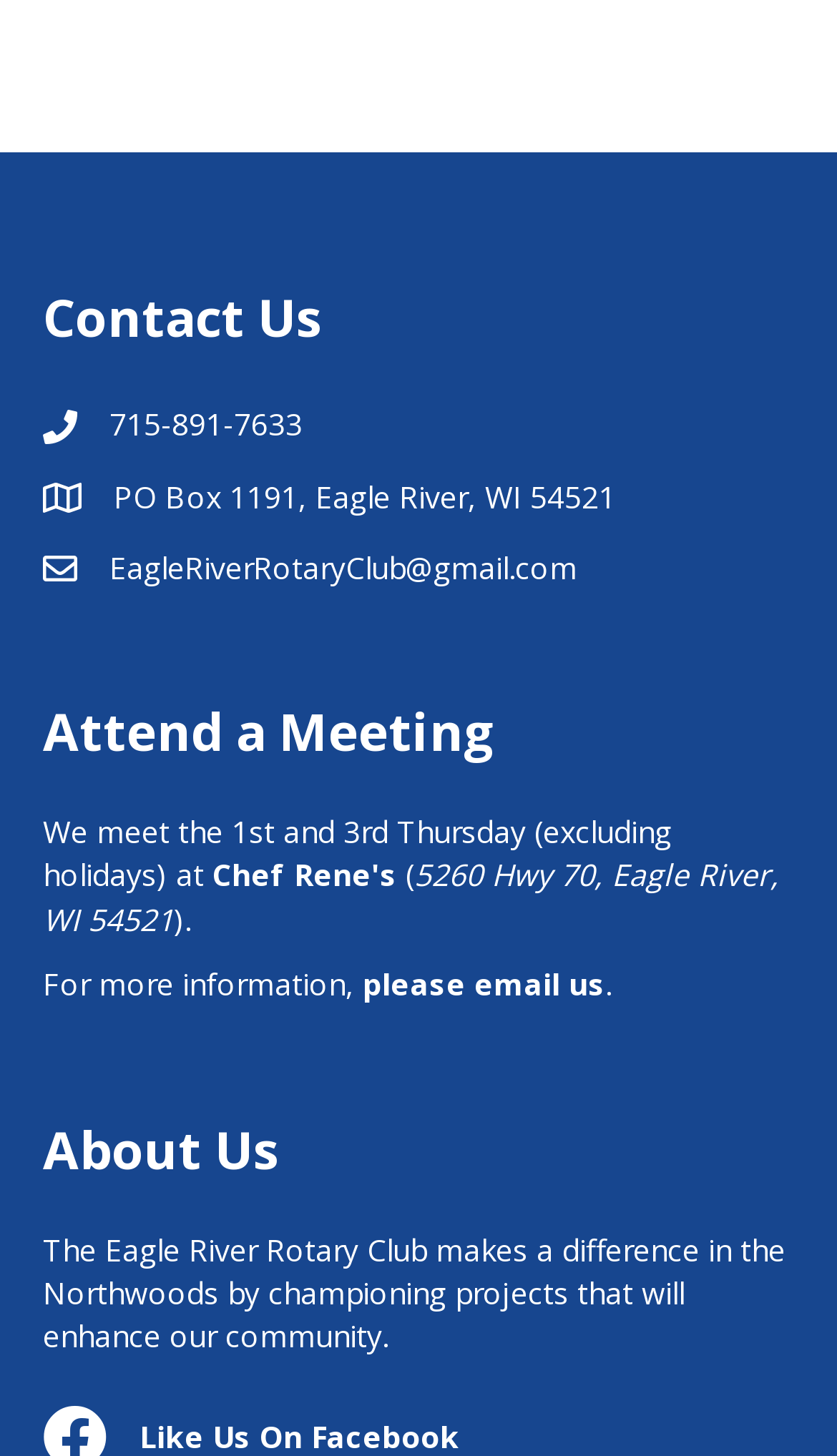Using the webpage screenshot and the element description please email us, determine the bounding box coordinates. Specify the coordinates in the format (top-left x, top-left y, bottom-right x, bottom-right y) with values ranging from 0 to 1.

[0.433, 0.661, 0.723, 0.689]